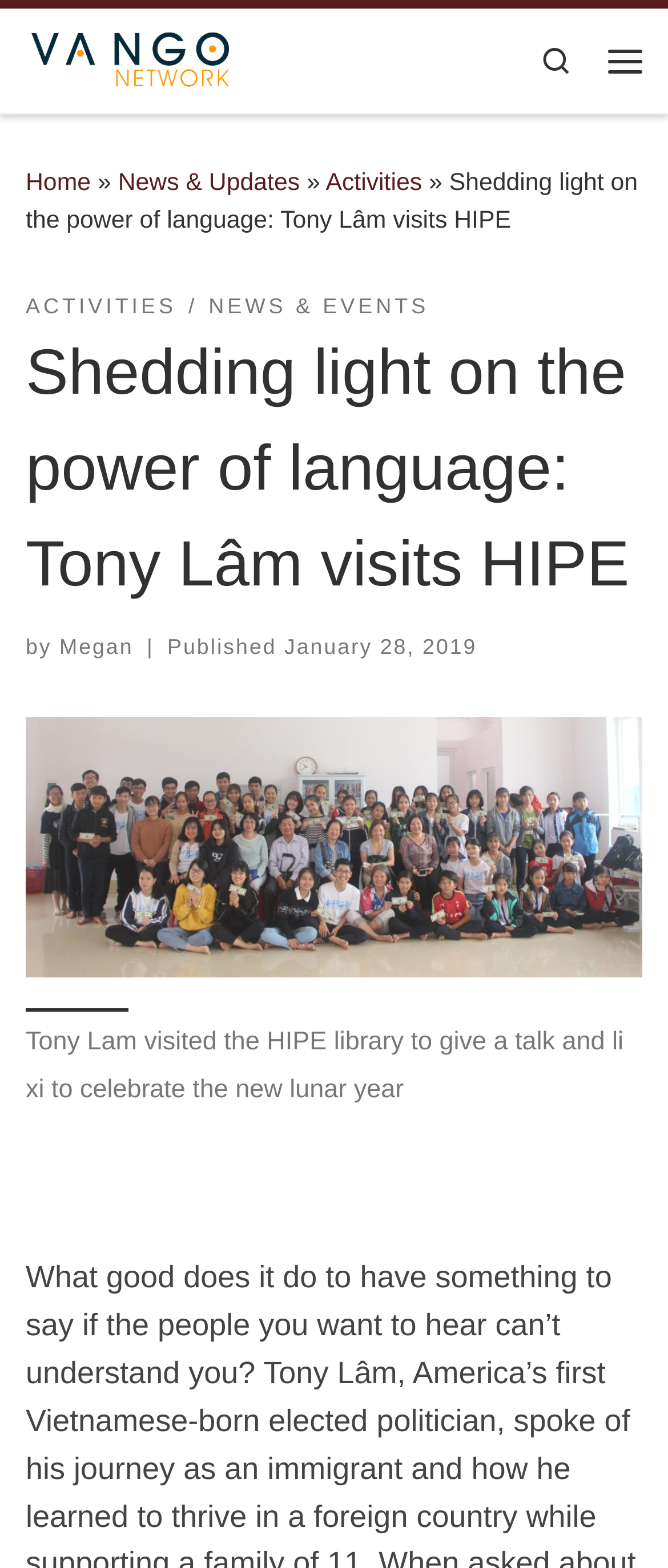Locate the bounding box coordinates of the clickable region to complete the following instruction: "Open the menu."

[0.885, 0.012, 0.987, 0.066]